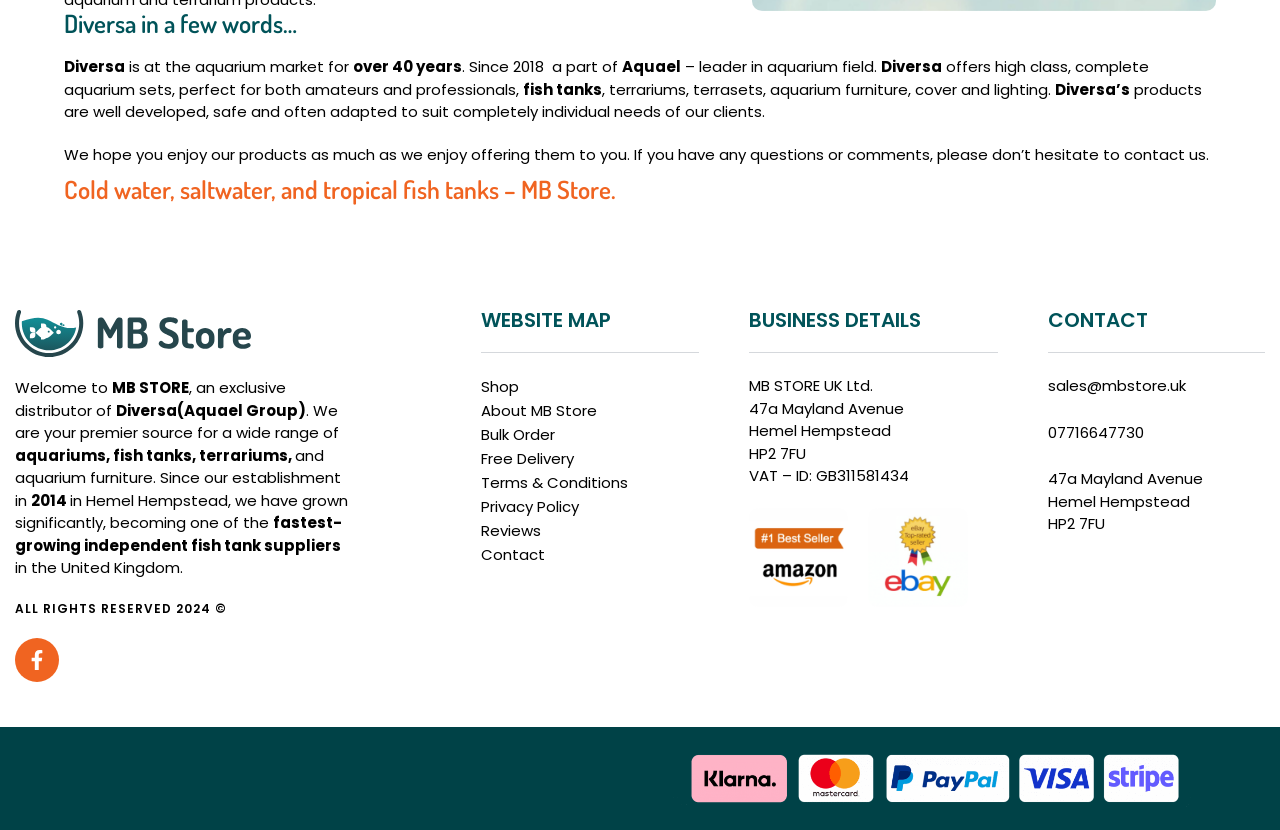From the webpage screenshot, identify the region described by Terms & Conditions. Provide the bounding box coordinates as (top-left x, top-left y, bottom-right x, bottom-right y), with each value being a floating point number between 0 and 1.

[0.376, 0.567, 0.491, 0.596]